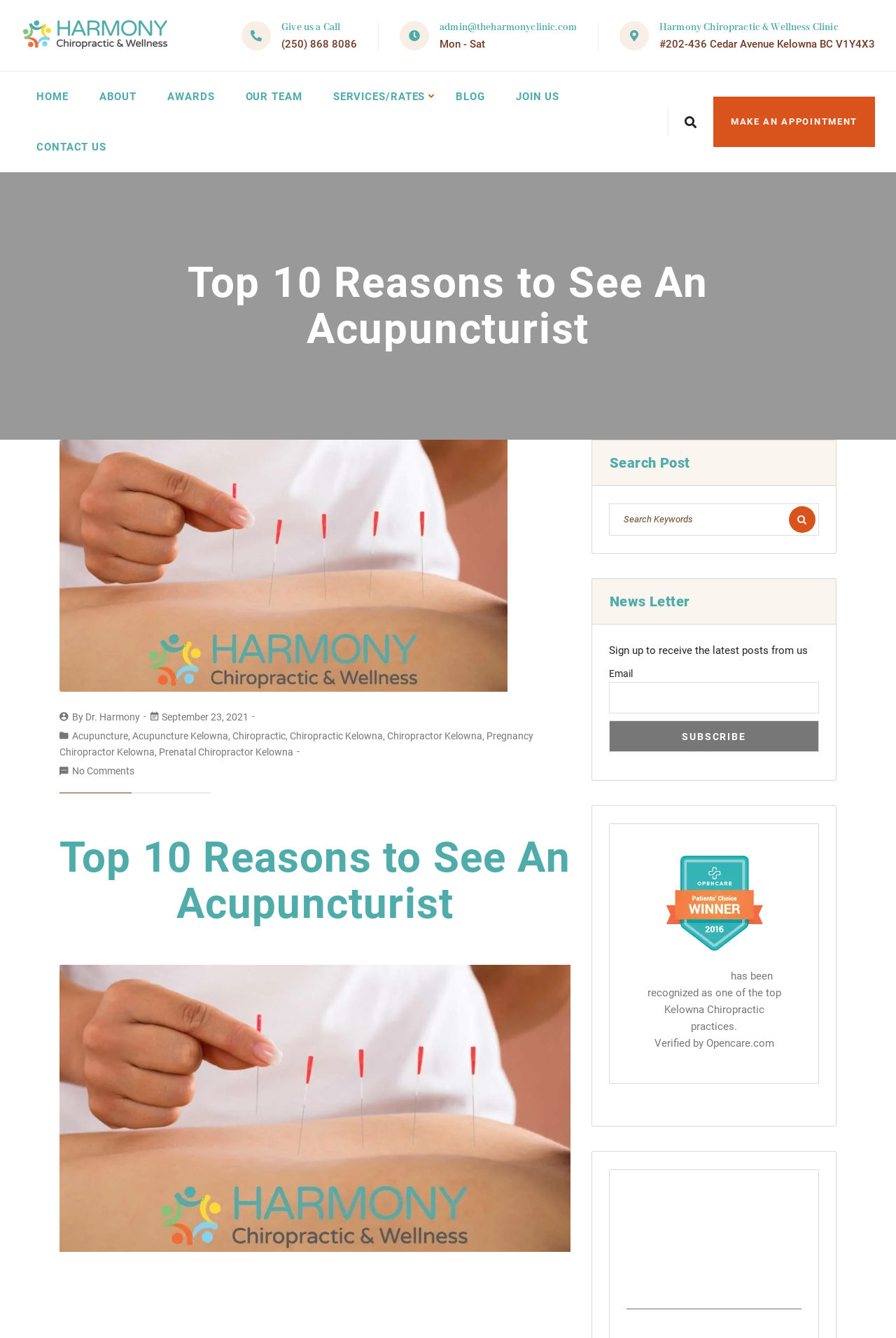Please analyze the image and give a detailed answer to the question:
What is the name of the clinic?

The name of the clinic can be found in the top-right corner of the webpage, where it is written as 'Harmony Chiropractic & Wellness Clinic'.